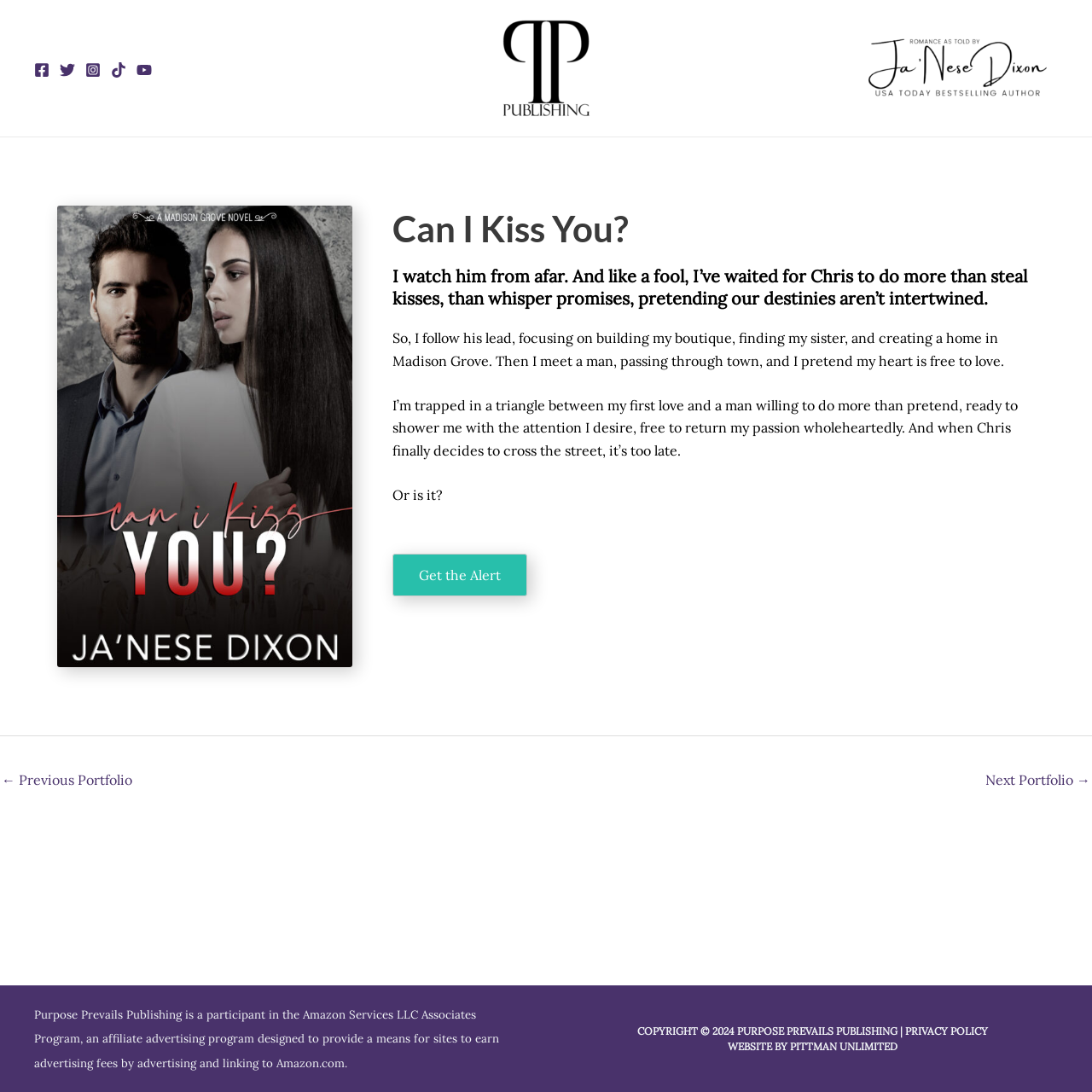Please provide a one-word or phrase answer to the question: 
What is the purpose of the links at the top?

Social media links